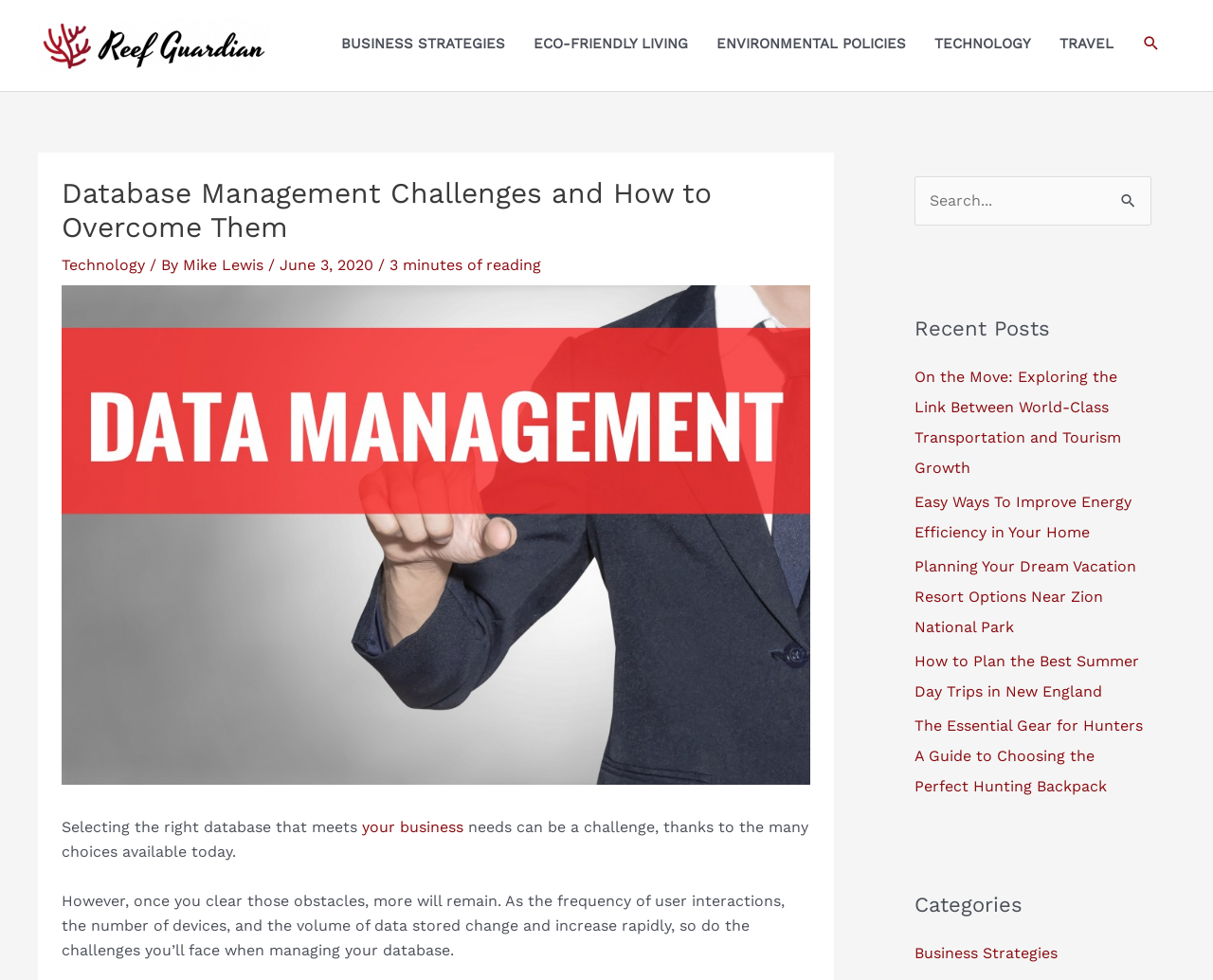Identify the bounding box coordinates of the section that should be clicked to achieve the task described: "Read the article about Database Management Challenges".

[0.051, 0.18, 0.668, 0.25]